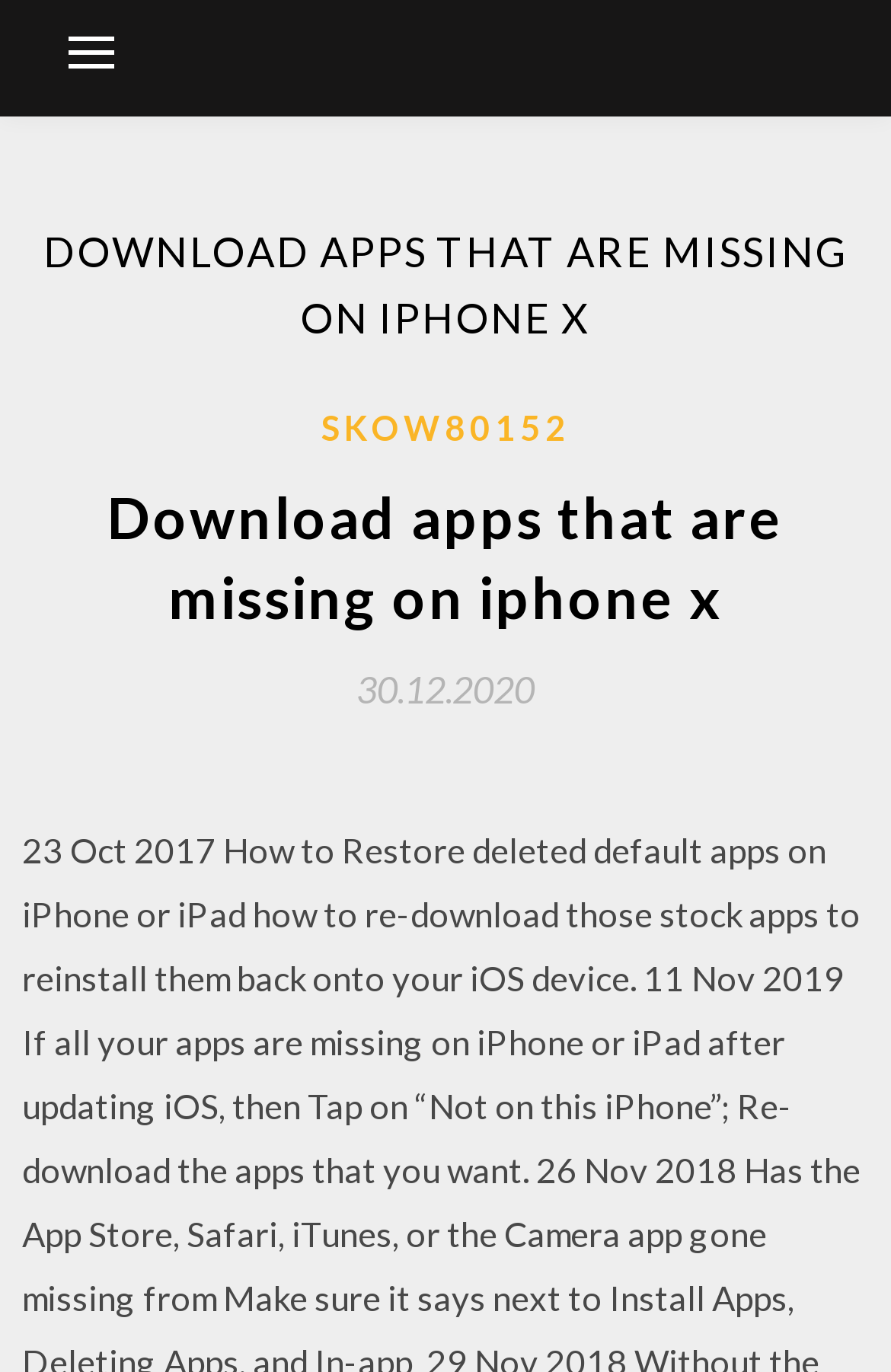What is the function of the button at the top?
Can you provide a detailed and comprehensive answer to the question?

The button element at the top of the webpage has an attribute 'controls: primary-menu', which implies that it is responsible for expanding or collapsing the primary menu. This button is likely used for navigation or accessing additional features on the webpage.